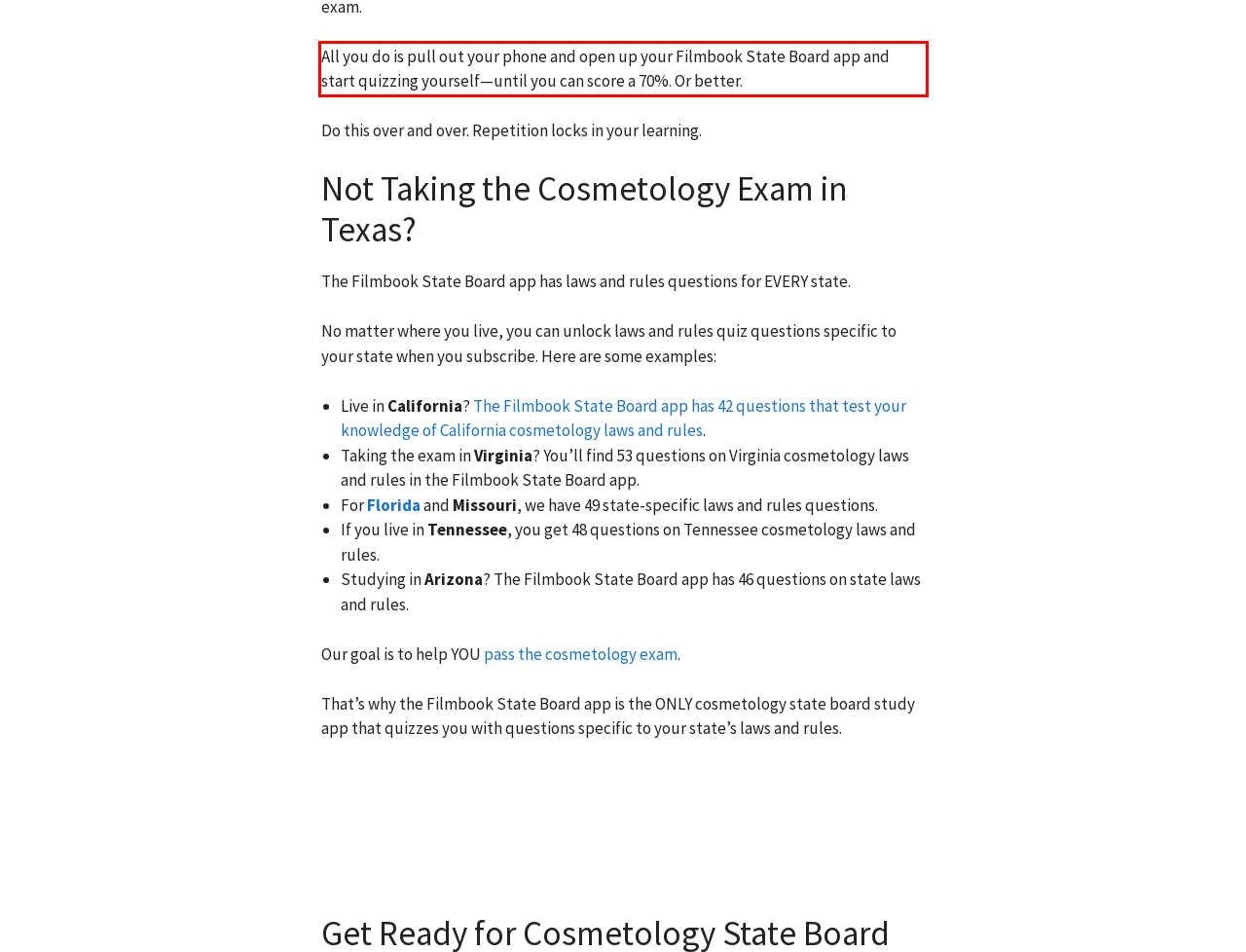Identify the text inside the red bounding box in the provided webpage screenshot and transcribe it.

All you do is pull out your phone and open up your Filmbook State Board app and start quizzing yourself—until you can score a 70%. Or better.